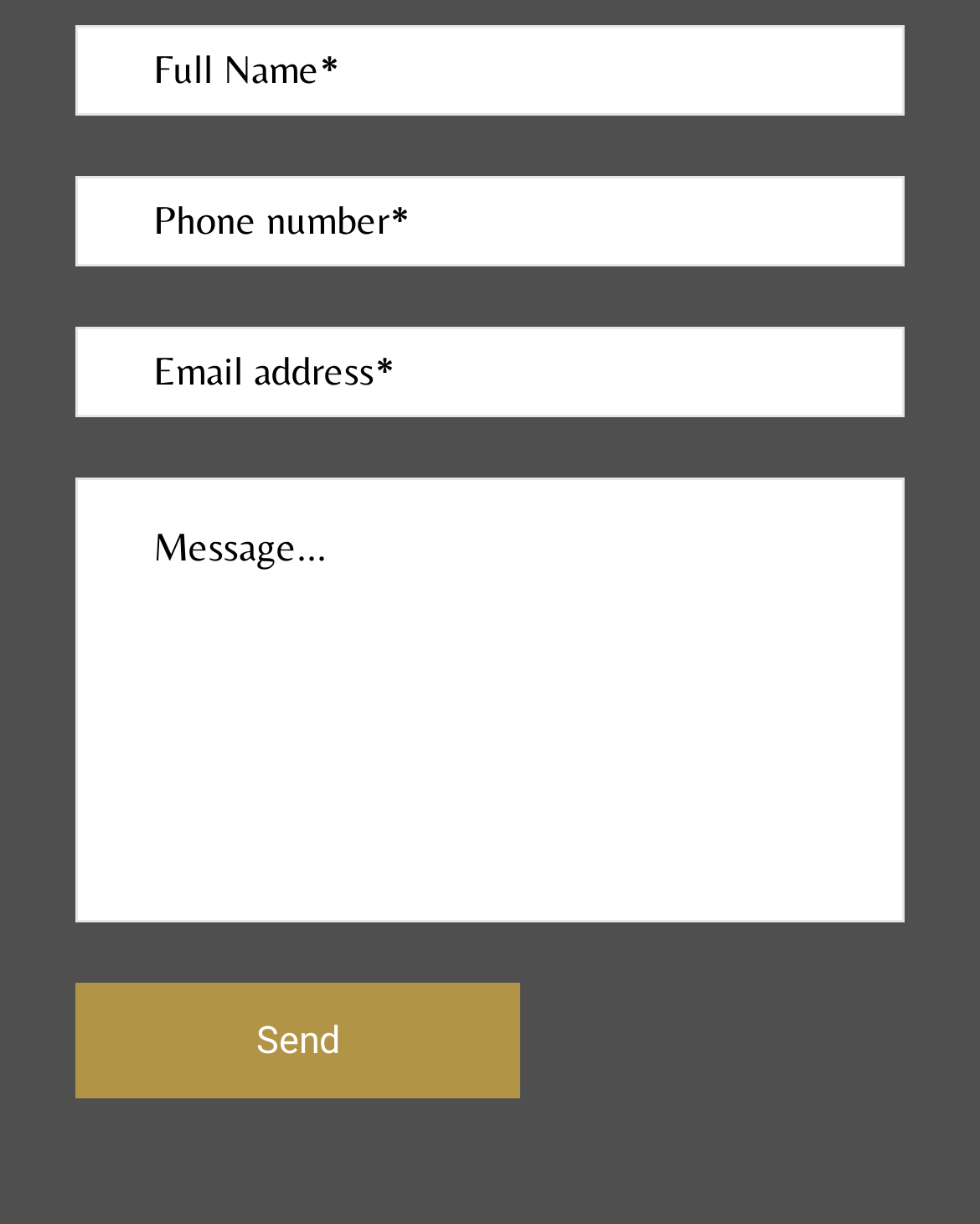What is the label of the last text box in the form?
Using the information from the image, provide a comprehensive answer to the question.

The last text box in the form has a static text label 'Message...' above it, indicating that users should enter a message or comment in this field.